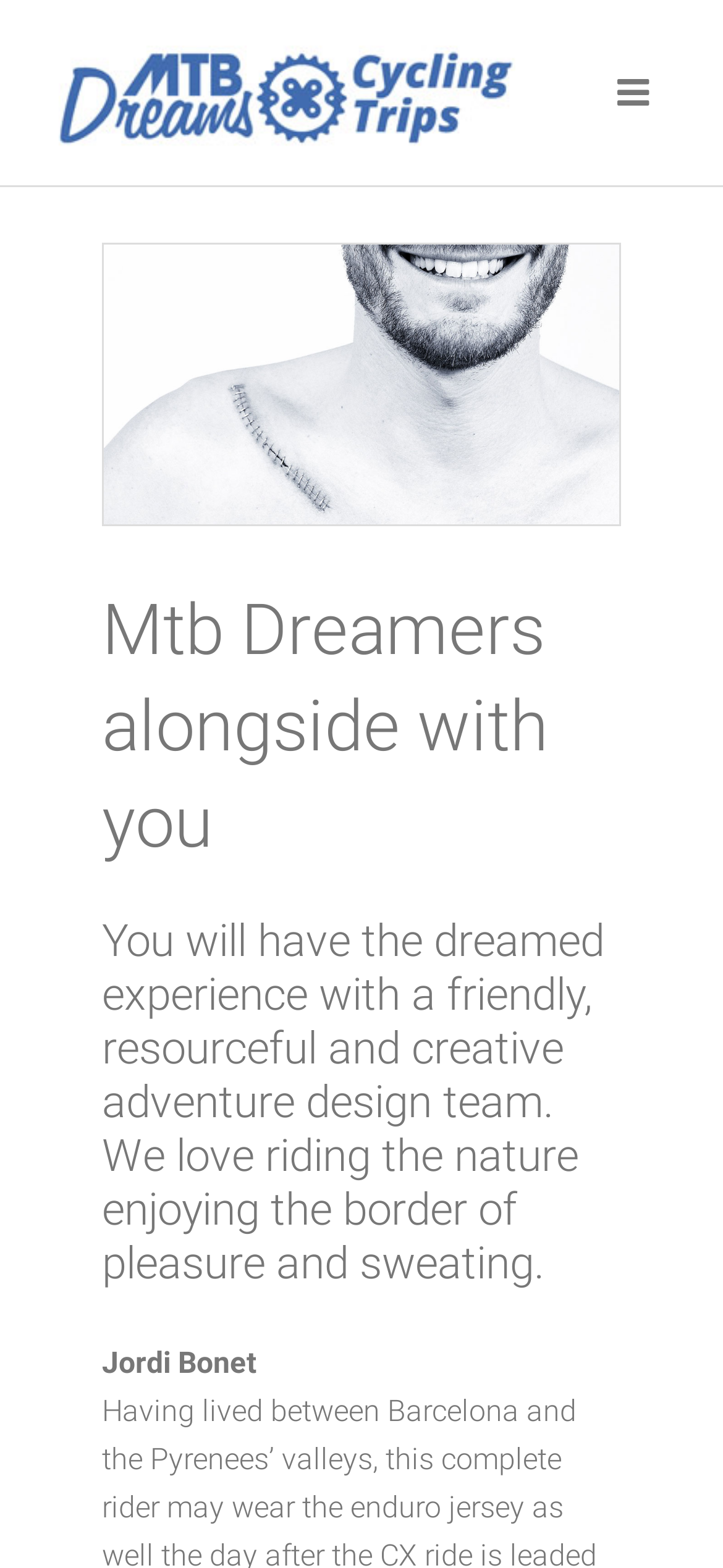Describe all visible elements and their arrangement on the webpage.

The webpage is about MTB Dreams Cycling Trips, a company that offers cycling adventures in Pyrenees and Barcelona. At the top left of the page, there is a logo "logo nou" which is an image linked to the company's website. On the top right, there is a hamburger menu icon represented by "\uf0c9".

Below the logo, there is a large image "crew2" that takes up most of the width of the page, showcasing a group of people cycling. Above this image, there is a heading "Mtb Dreamers alongside with you" which suggests that the company is focused on providing a personalized cycling experience.

Underneath the image, there is a paragraph of text that describes the company's mission and values. The text explains that the company's adventure design team is friendly, resourceful, and creative, and that they aim to provide a unique cycling experience that balances pleasure and challenge. 

To the right of this paragraph, there is a description list with a single term, which is the name "Jordi Bonet", likely a key person involved with the company. Overall, the webpage is focused on showcasing the company's cycling adventures and highlighting their unique approach to providing a personalized experience.